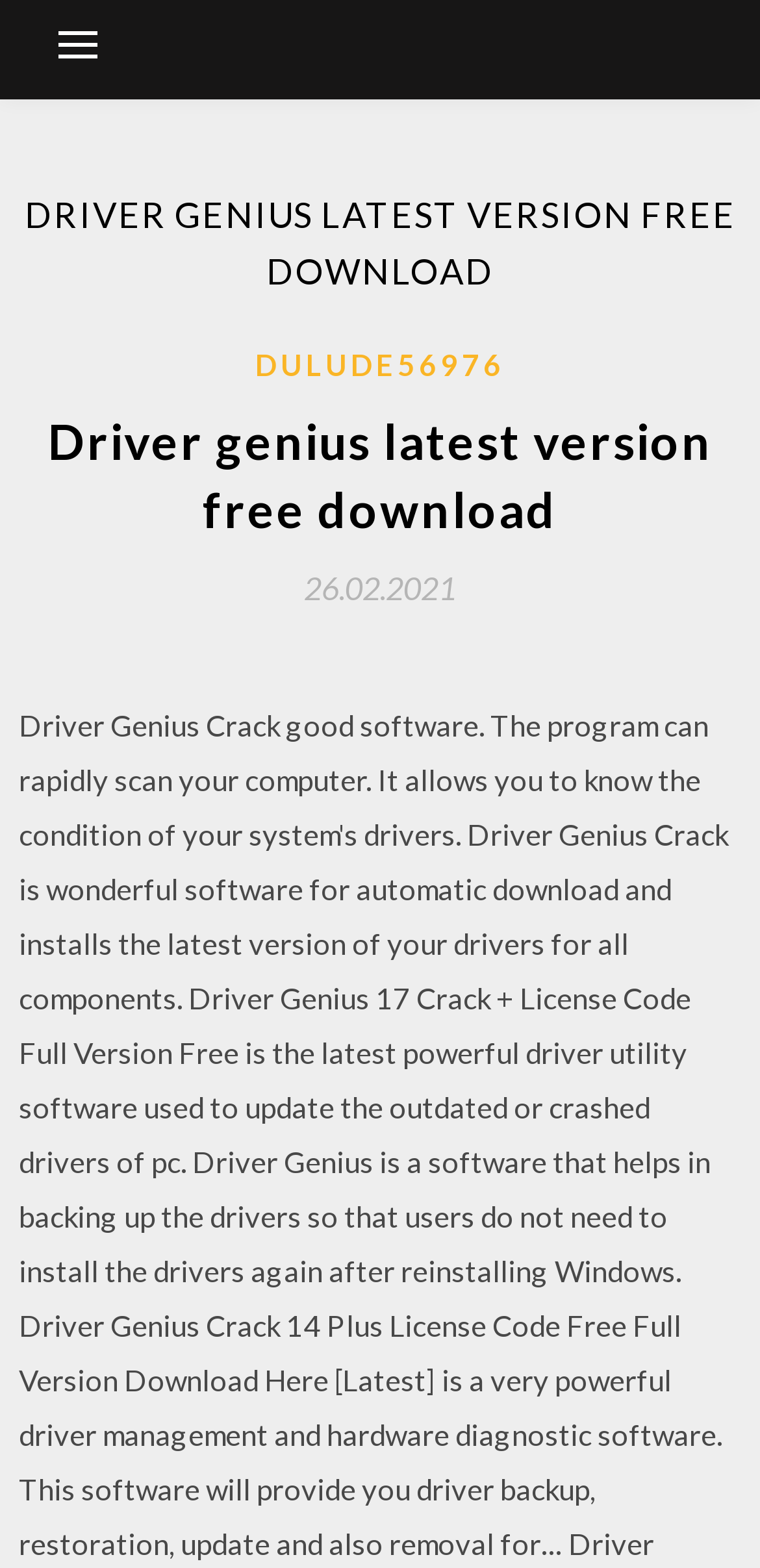Refer to the screenshot and answer the following question in detail:
What is the date of the latest version?

I found a link element with the text '26.02.2021' which is likely to be the date of the latest version of the software. This element is located near the header element with the software name, which further supports this conclusion.